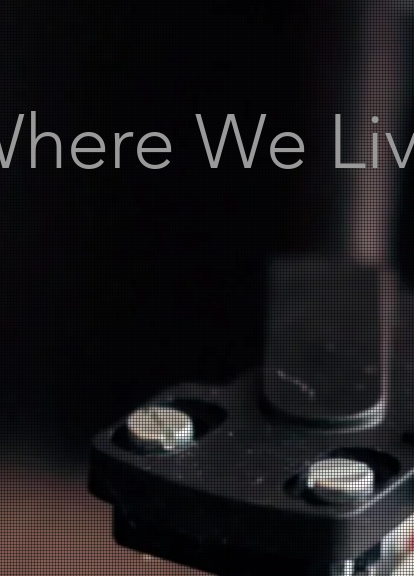What is the image capturing?
Answer the question with detailed information derived from the image.

The image effectively captures the essence of home construction and design, showcasing how mechanical components contribute to the overall aesthetic and functionality of modern living spaces, and inviting viewers to explore further into the projects that transform spaces into cherished residences.